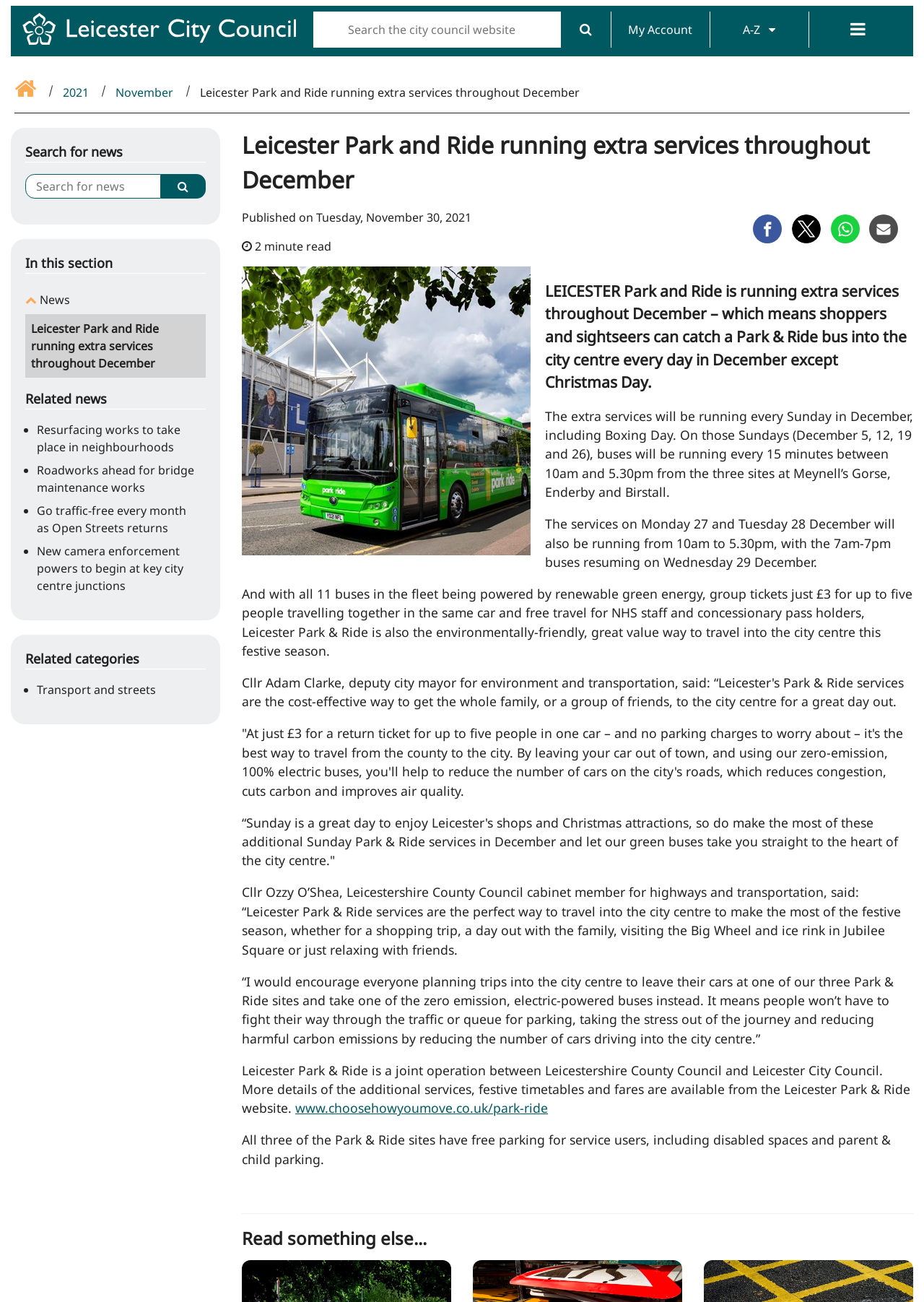Offer a detailed account of what is visible on the webpage.

The webpage is about Leicester Park and Ride running extra services throughout December. At the top, there is a navigation bar with links to the Leicester City Council homepage, search function, My Account, A-Z, and Menu. Below the navigation bar, there is a breadcrumb navigation with links to the home page, 2021, and November.

The main content of the webpage is divided into sections. The first section has a heading "Leicester Park and Ride running extra services throughout December" and a published date "Tuesday, November 30, 2021". Below the heading, there is a 2-minute read indicator and social media sharing links.

The main article is divided into paragraphs, describing the extra services of Leicester Park and Ride during December, including the operating hours and fares. There is an image of a Park & Ride bus on the left side of the article.

The article also quotes Cllr Ozzy O'Shea, Leicestershire County Council cabinet member for highways and transportation, encouraging people to use the Park & Ride services to reduce traffic congestion and carbon emissions.

On the right side of the article, there is a section titled "Related news" with links to four news articles, and below it, a section titled "Related categories" with a link to the "Transport and streets" category.

At the bottom of the webpage, there is a link to the Leicester Park & Ride website and a note about the free parking facilities at the three Park & Ride sites. Finally, there is a heading "Read something else..." at the very bottom of the page.